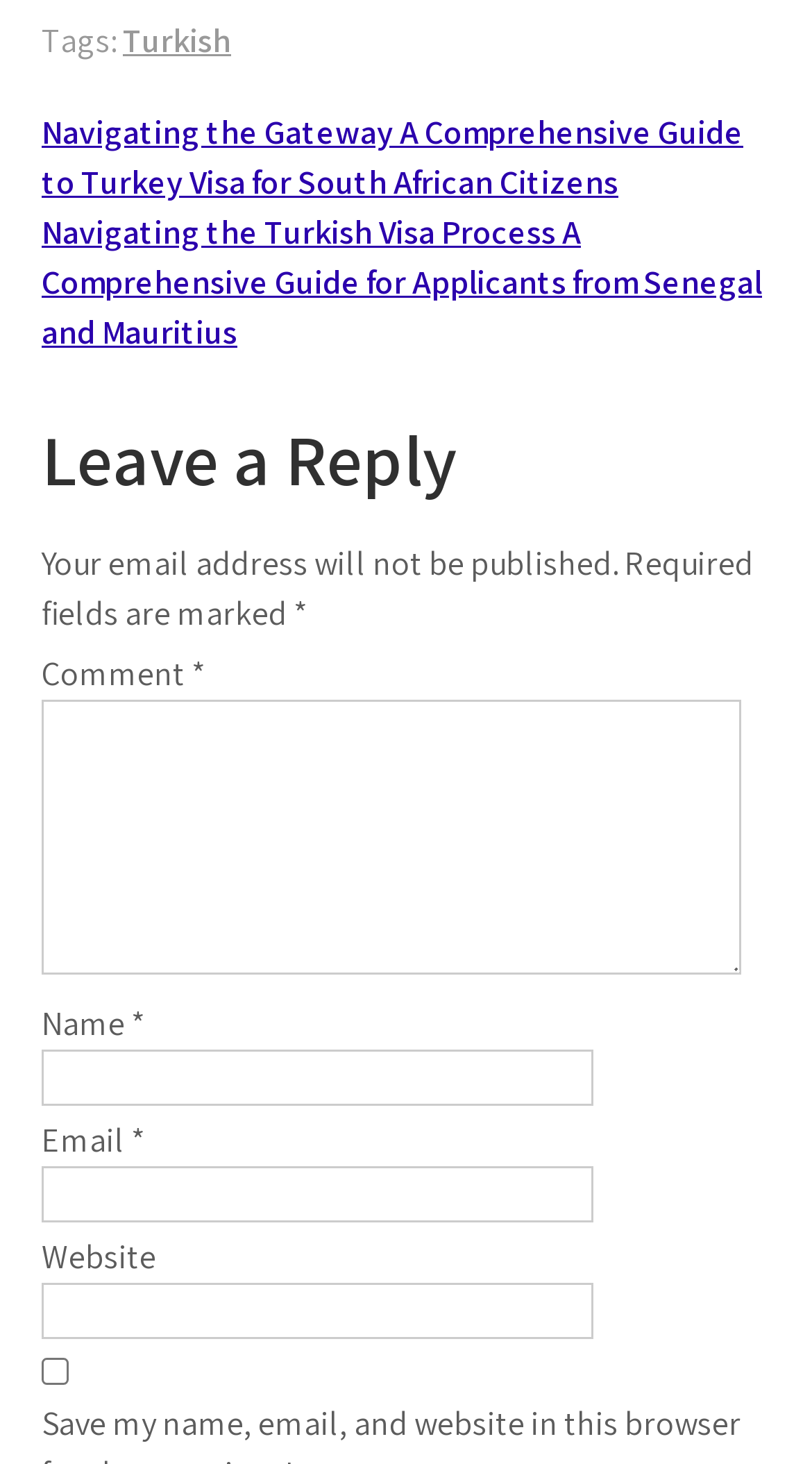Find the bounding box of the UI element described as follows: "parent_node: Website name="url"".

[0.051, 0.876, 0.731, 0.915]